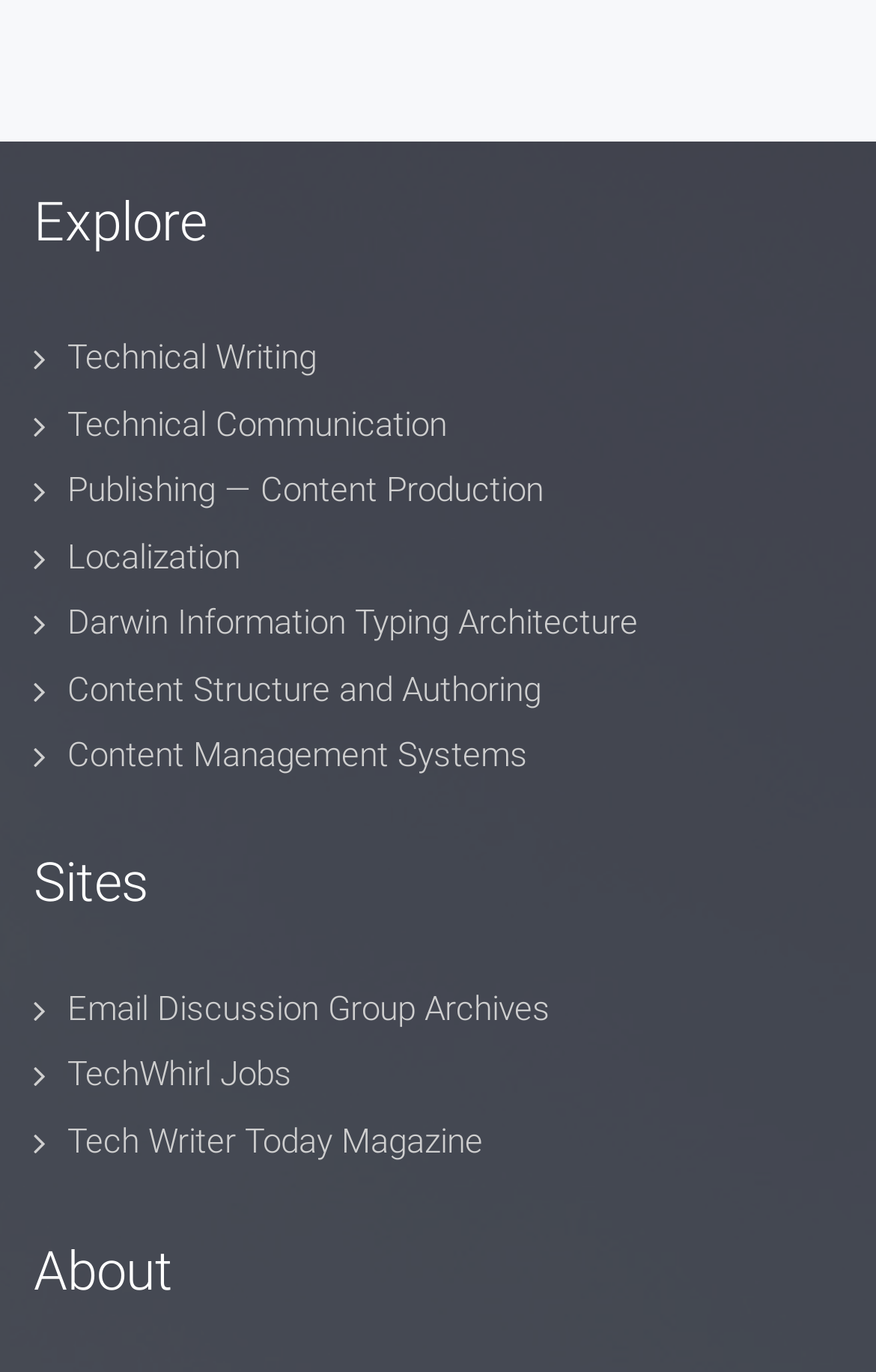Please identify the bounding box coordinates of where to click in order to follow the instruction: "Click on Technical Writing".

[0.077, 0.246, 0.362, 0.276]